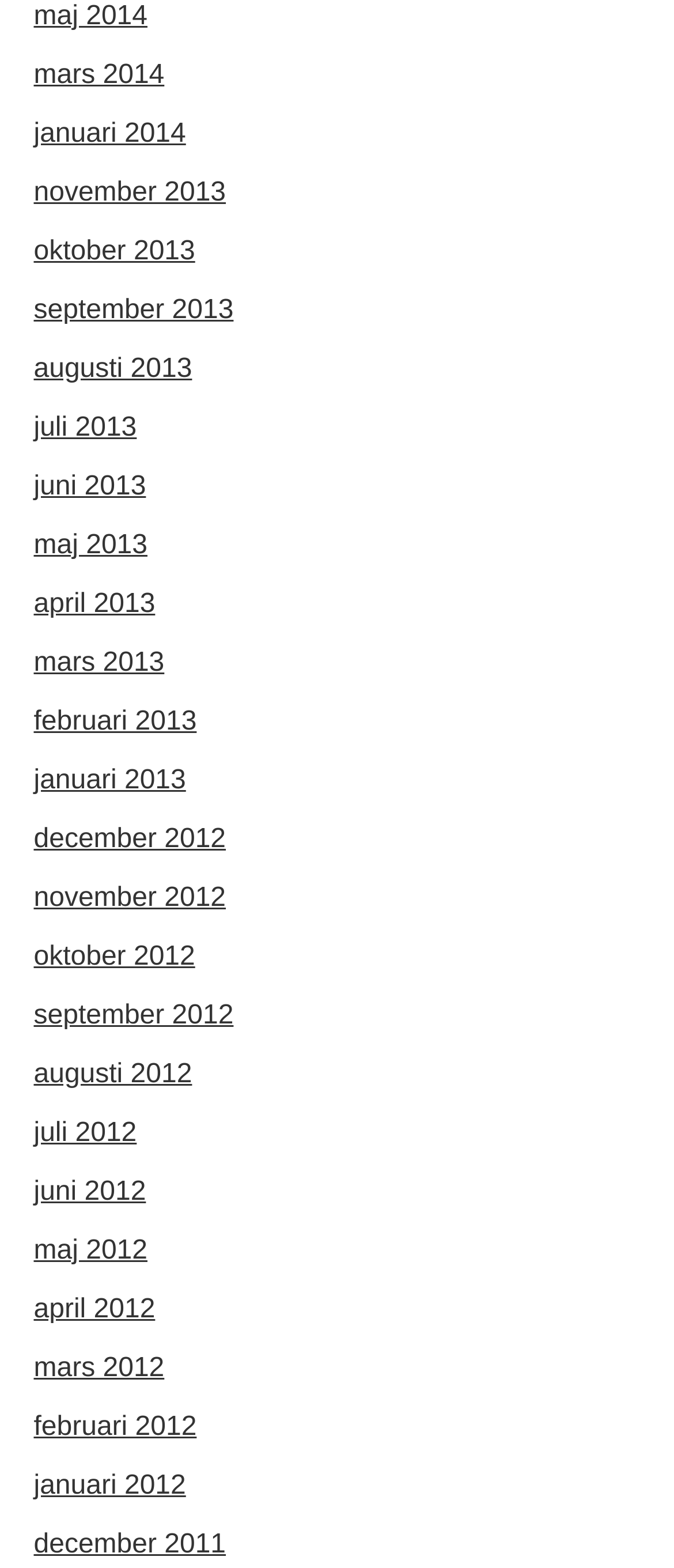Pinpoint the bounding box coordinates of the clickable area necessary to execute the following instruction: "view januari 2014". The coordinates should be given as four float numbers between 0 and 1, namely [left, top, right, bottom].

[0.05, 0.076, 0.276, 0.094]